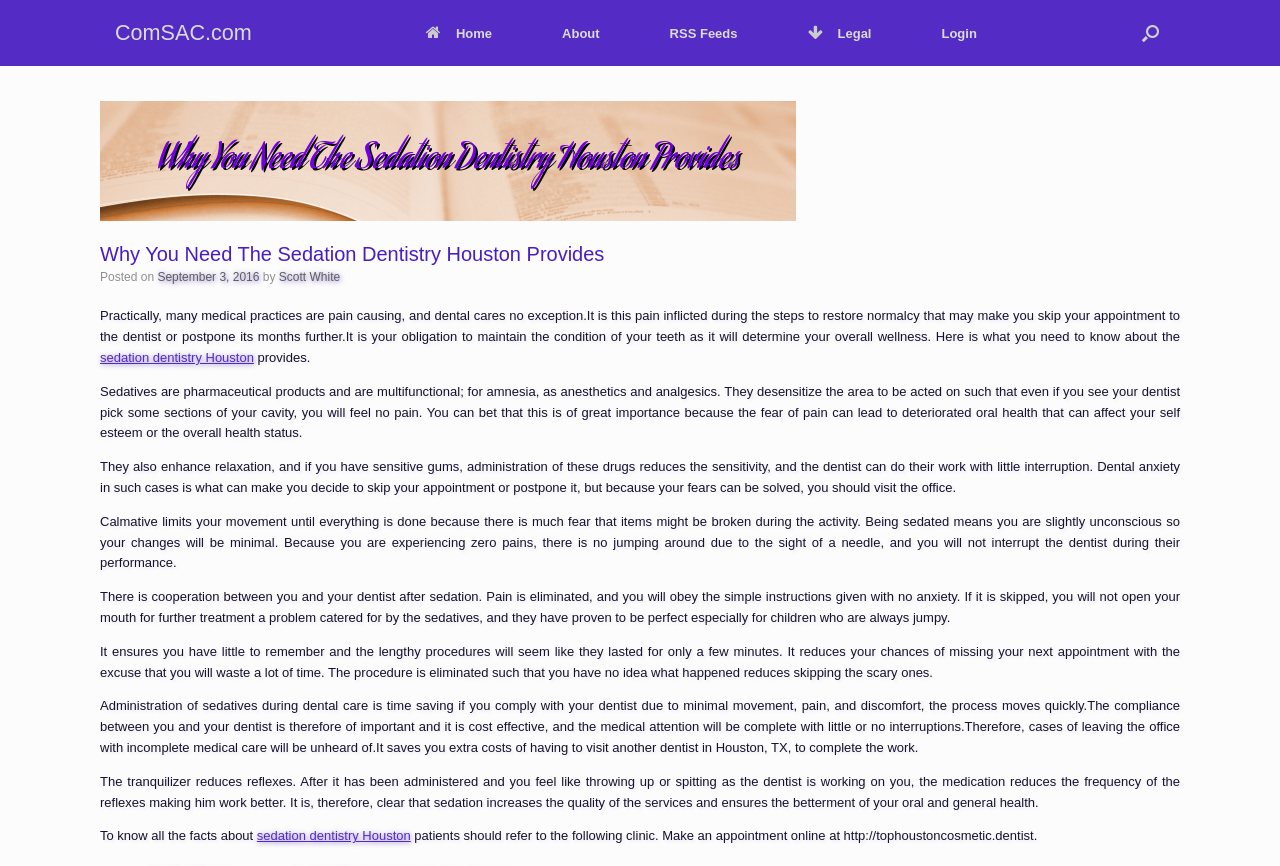Please identify the bounding box coordinates for the region that you need to click to follow this instruction: "Read more about sedation dentistry Houston".

[0.078, 0.404, 0.198, 0.421]